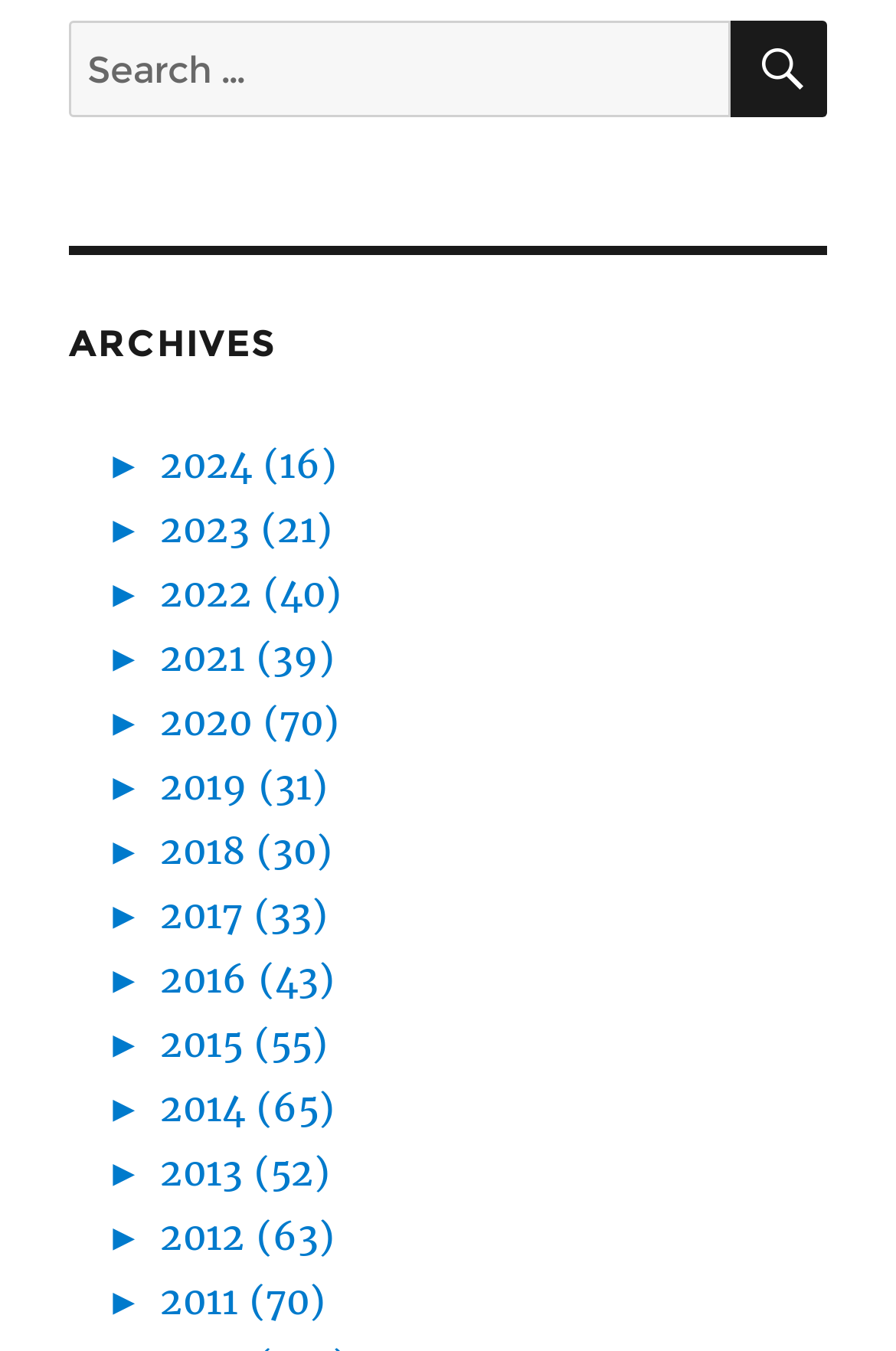What is the purpose of the search box?
Please answer the question with a detailed response using the information from the screenshot.

The search box is located at the top of the webpage with a label 'Search for:' and a search button with a magnifying glass icon. This suggests that the search box is intended for users to search for archives on the webpage.